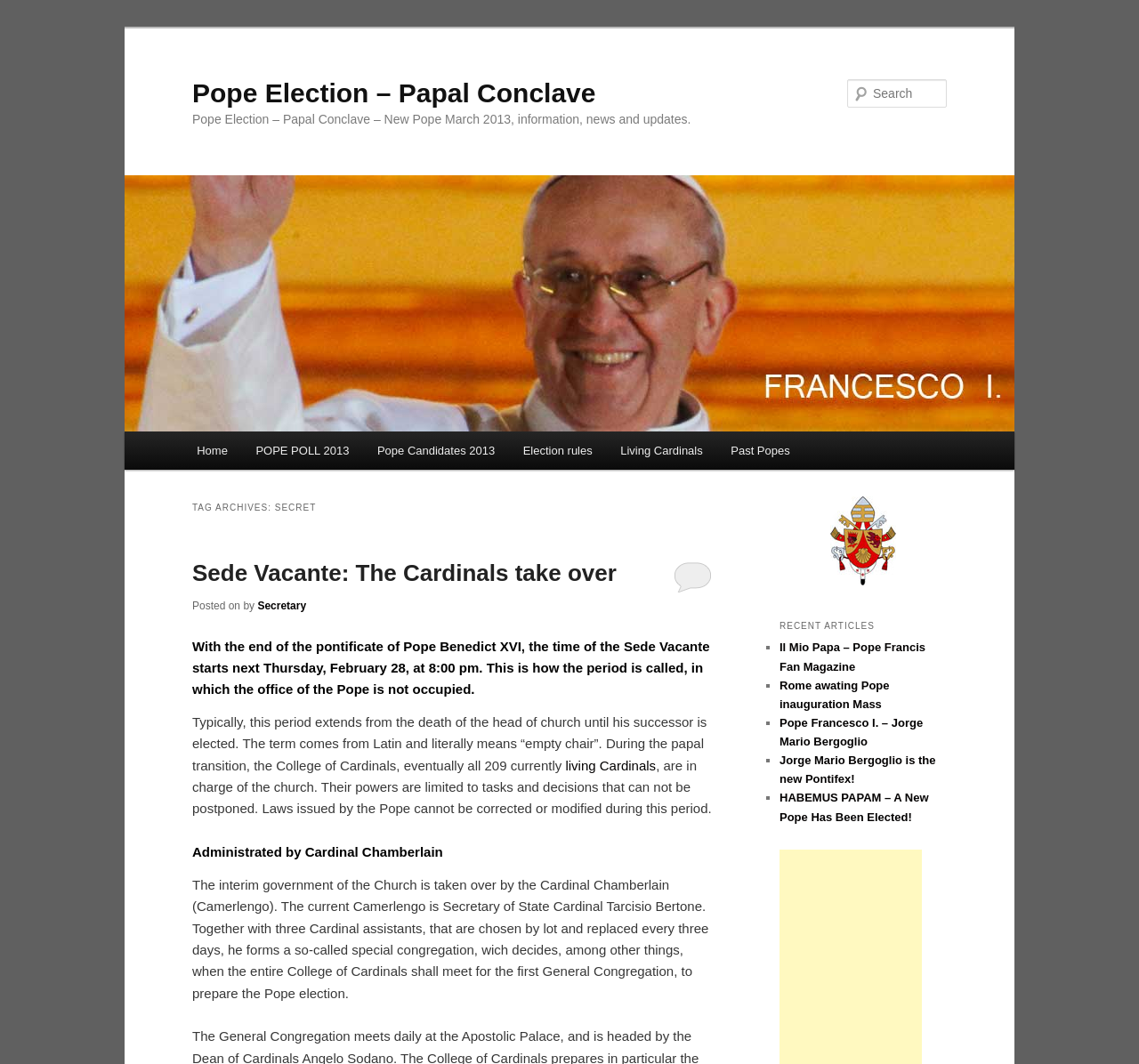What is the meaning of 'Sede Vacante'?
Use the image to answer the question with a single word or phrase.

Empty chair